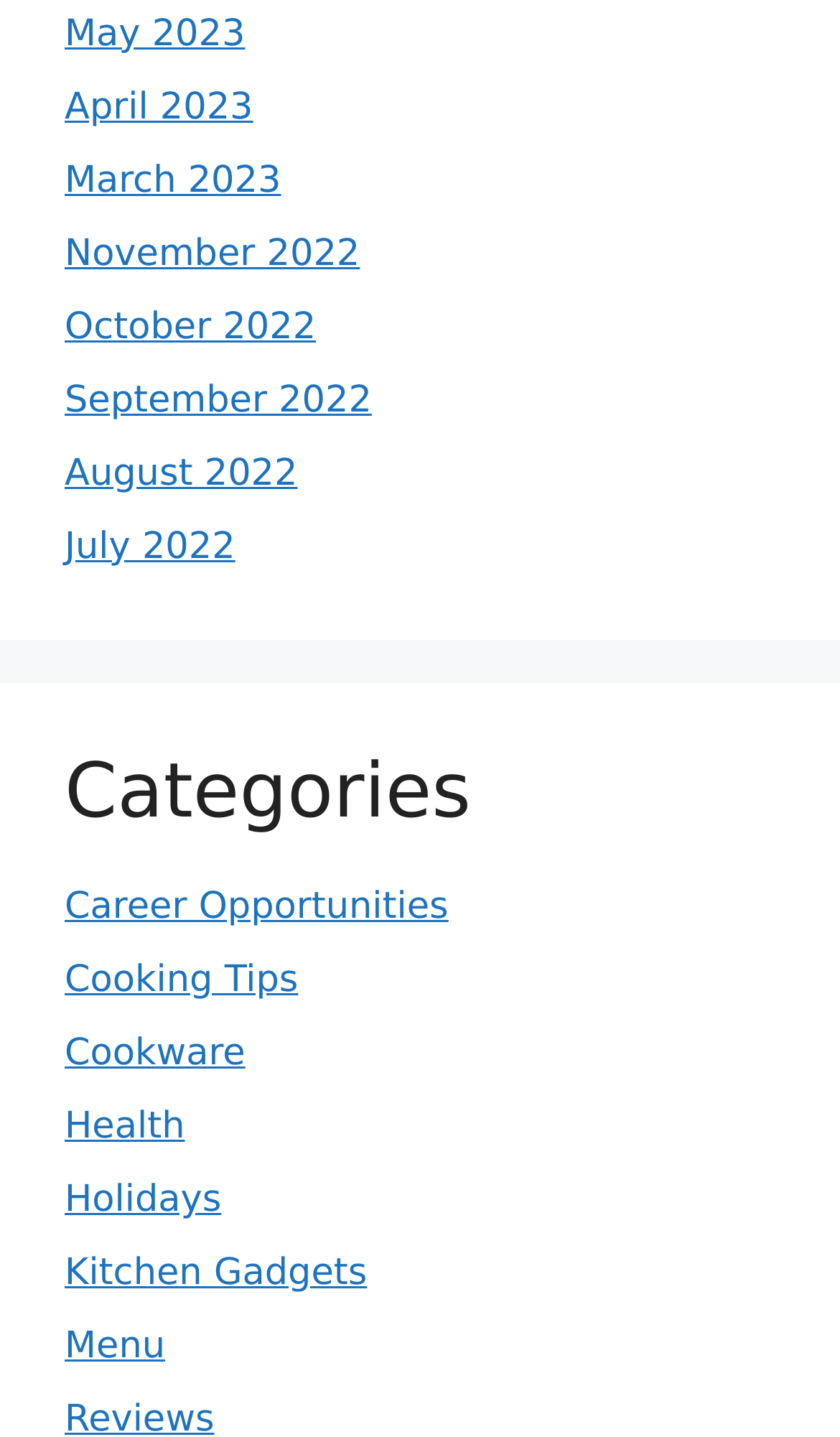Please identify the bounding box coordinates of the clickable element to fulfill the following instruction: "Browse Kitchen Gadgets". The coordinates should be four float numbers between 0 and 1, i.e., [left, top, right, bottom].

[0.077, 0.871, 0.437, 0.901]